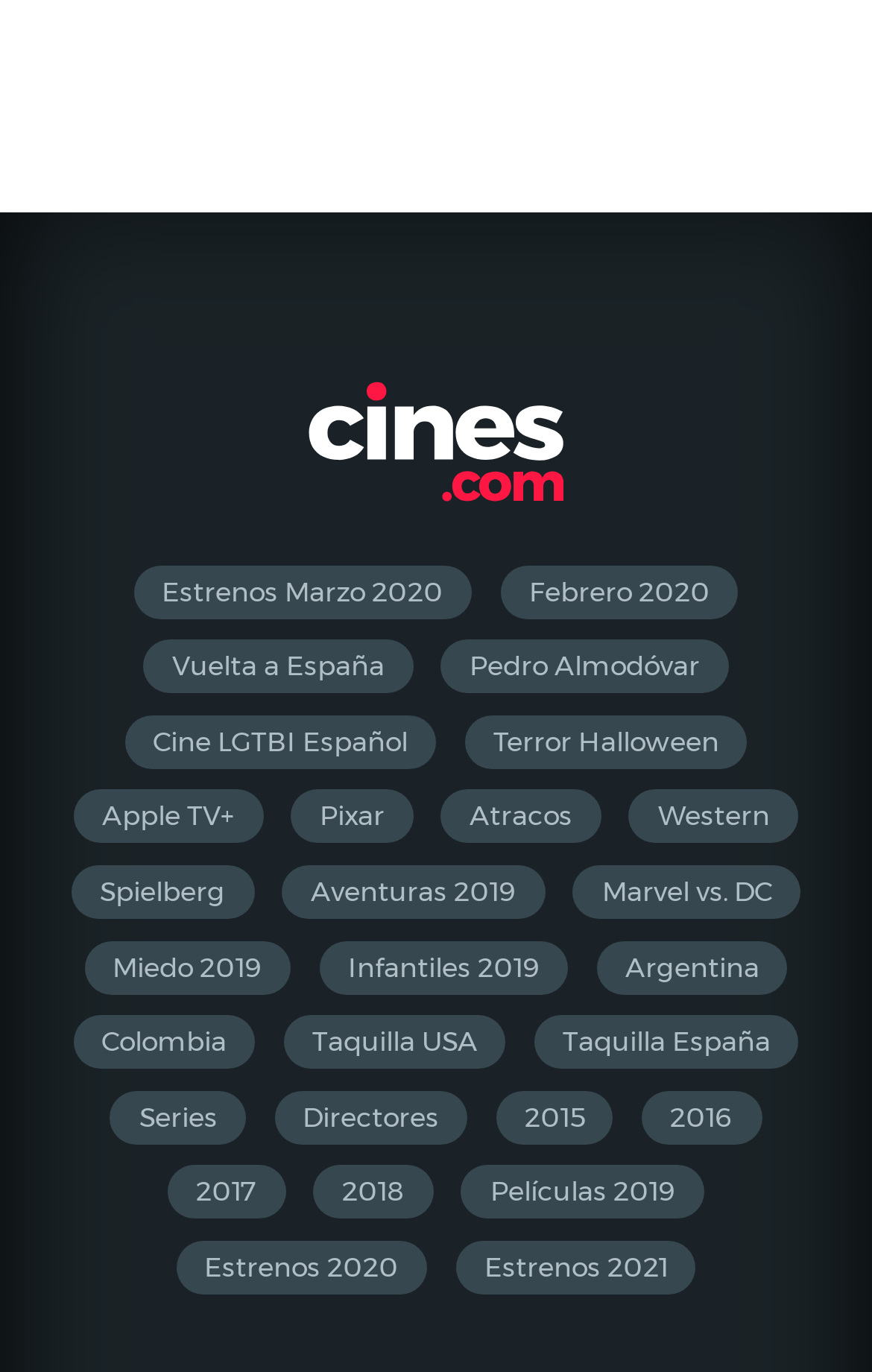Highlight the bounding box coordinates of the element that should be clicked to carry out the following instruction: "View movies by Pedro Almodóvar". The coordinates must be given as four float numbers ranging from 0 to 1, i.e., [left, top, right, bottom].

[0.506, 0.466, 0.836, 0.506]